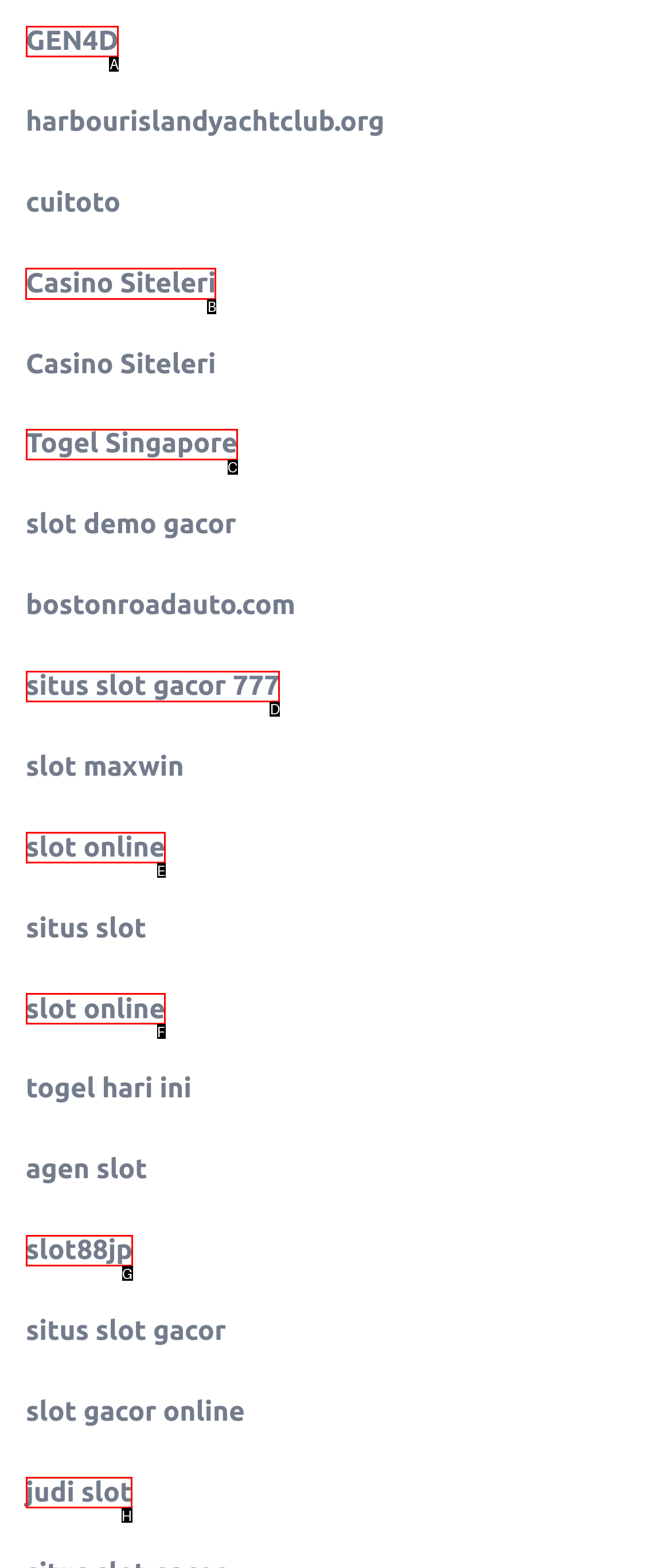Identify the correct UI element to click for the following task: explore Casino Siteleri Choose the option's letter based on the given choices.

B